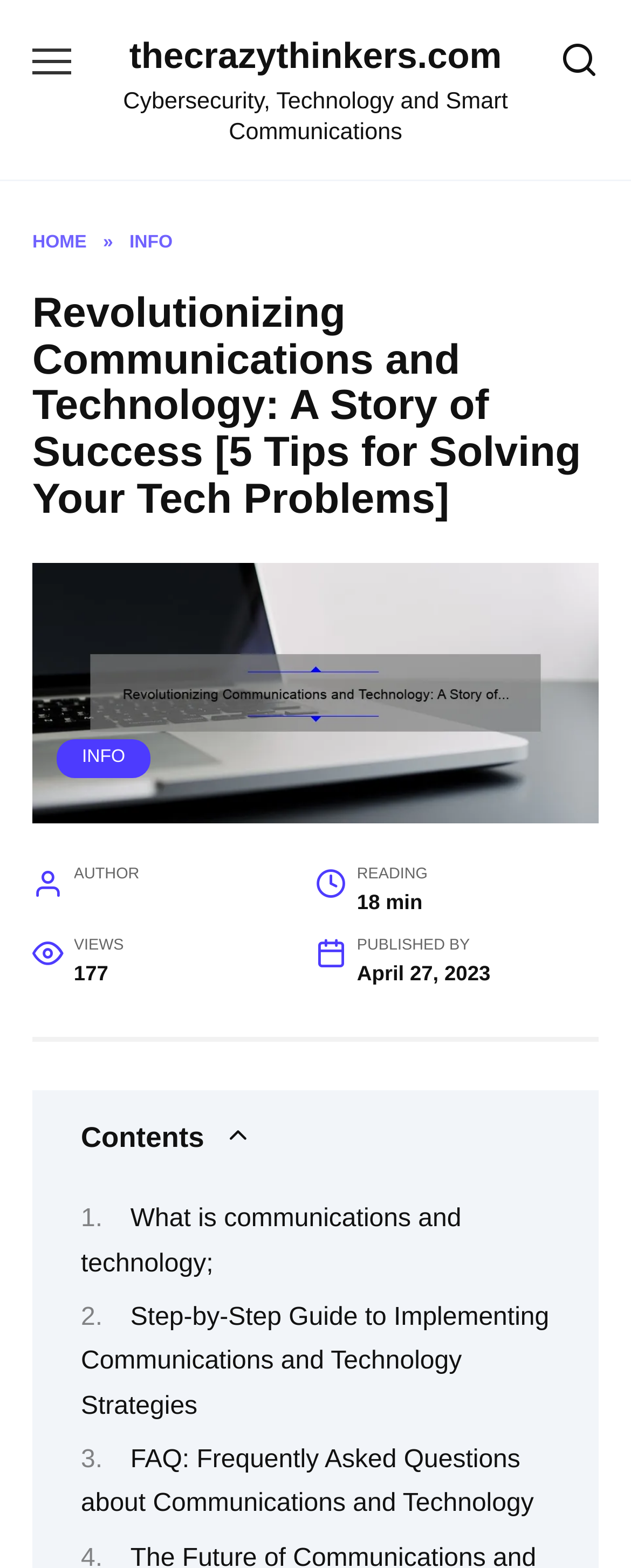When was the article published?
Please answer the question with a detailed and comprehensive explanation.

I found the publication date of the article by looking at the static text 'April 27, 2023' which is located near the 'PUBLISHED BY' label, indicating the date the article was published.